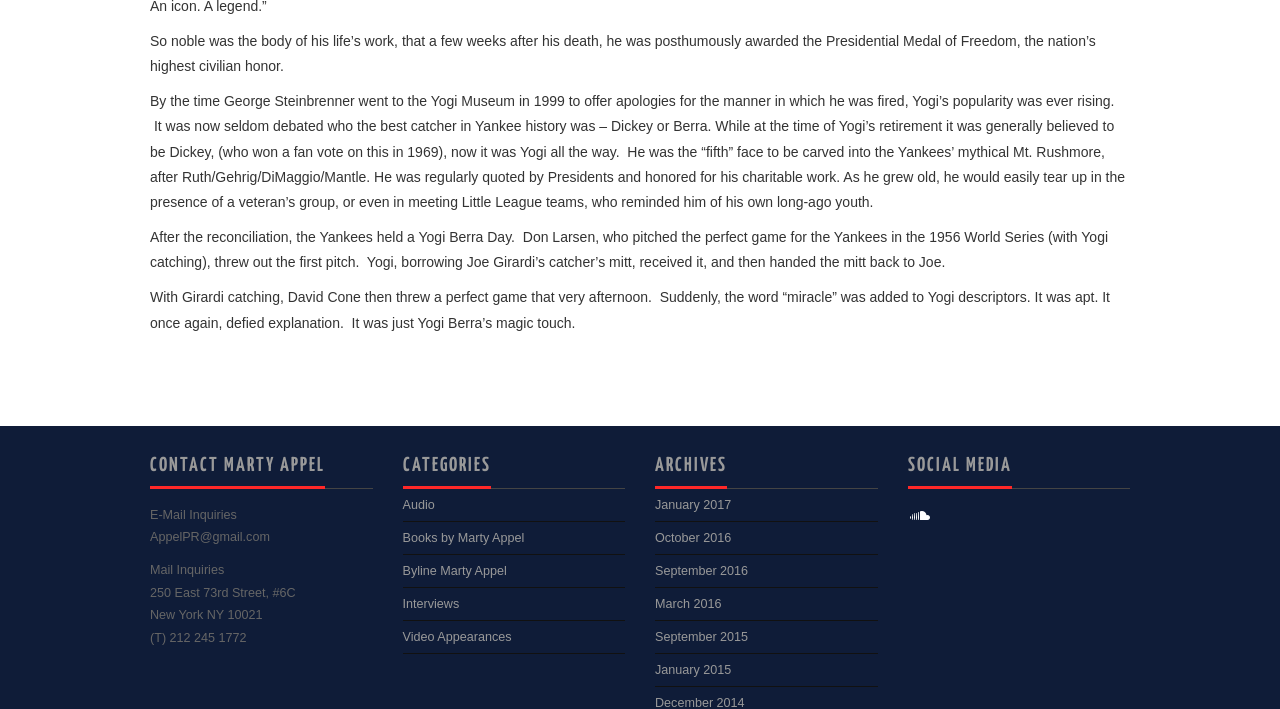Please locate the clickable area by providing the bounding box coordinates to follow this instruction: "Follow on social media".

[0.709, 0.711, 0.729, 0.746]